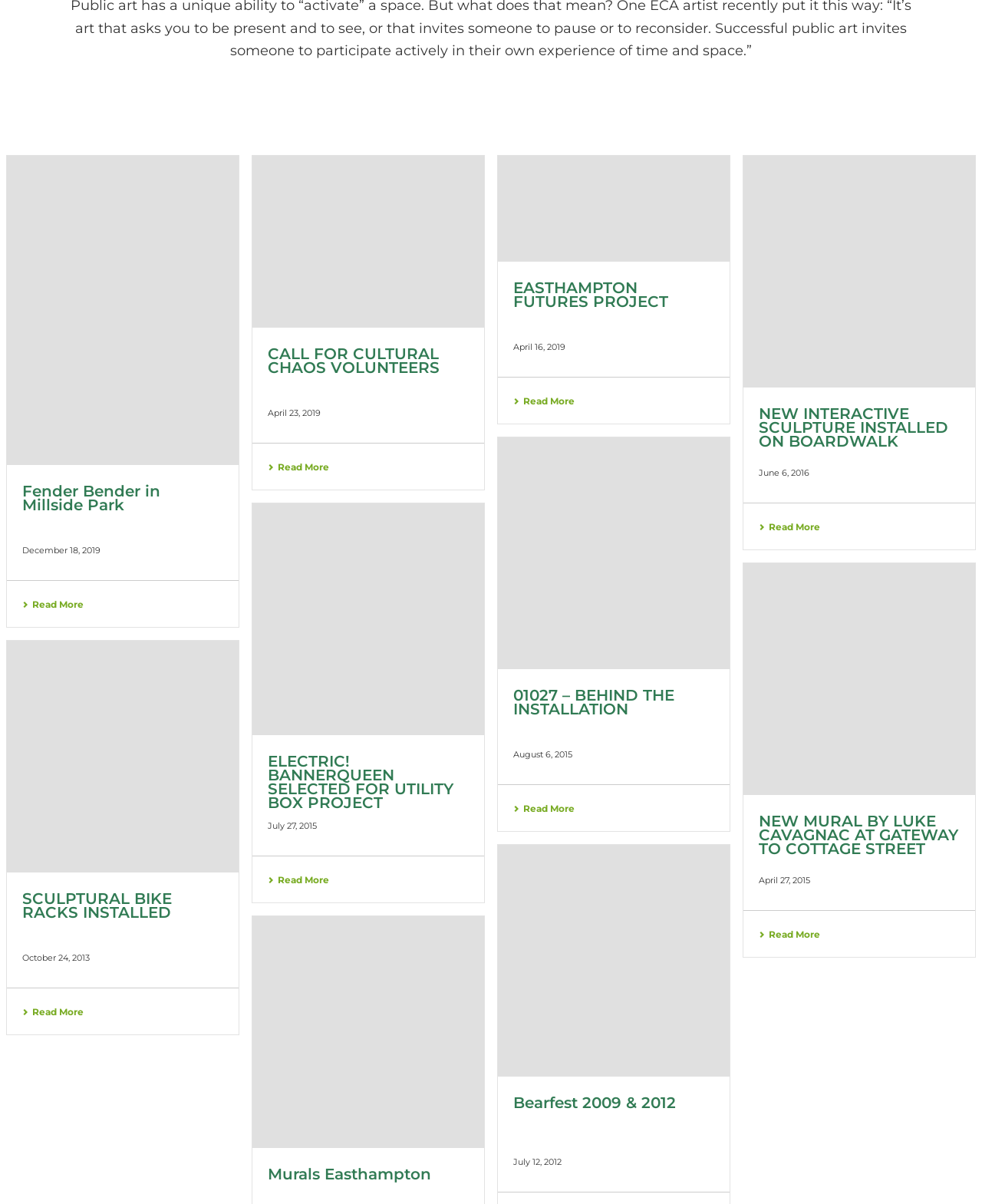Identify the bounding box coordinates of the element to click to follow this instruction: 'Learn more about EASTHAMPTON FUTURES PROJECT'. Ensure the coordinates are four float values between 0 and 1, provided as [left, top, right, bottom].

[0.523, 0.328, 0.585, 0.338]